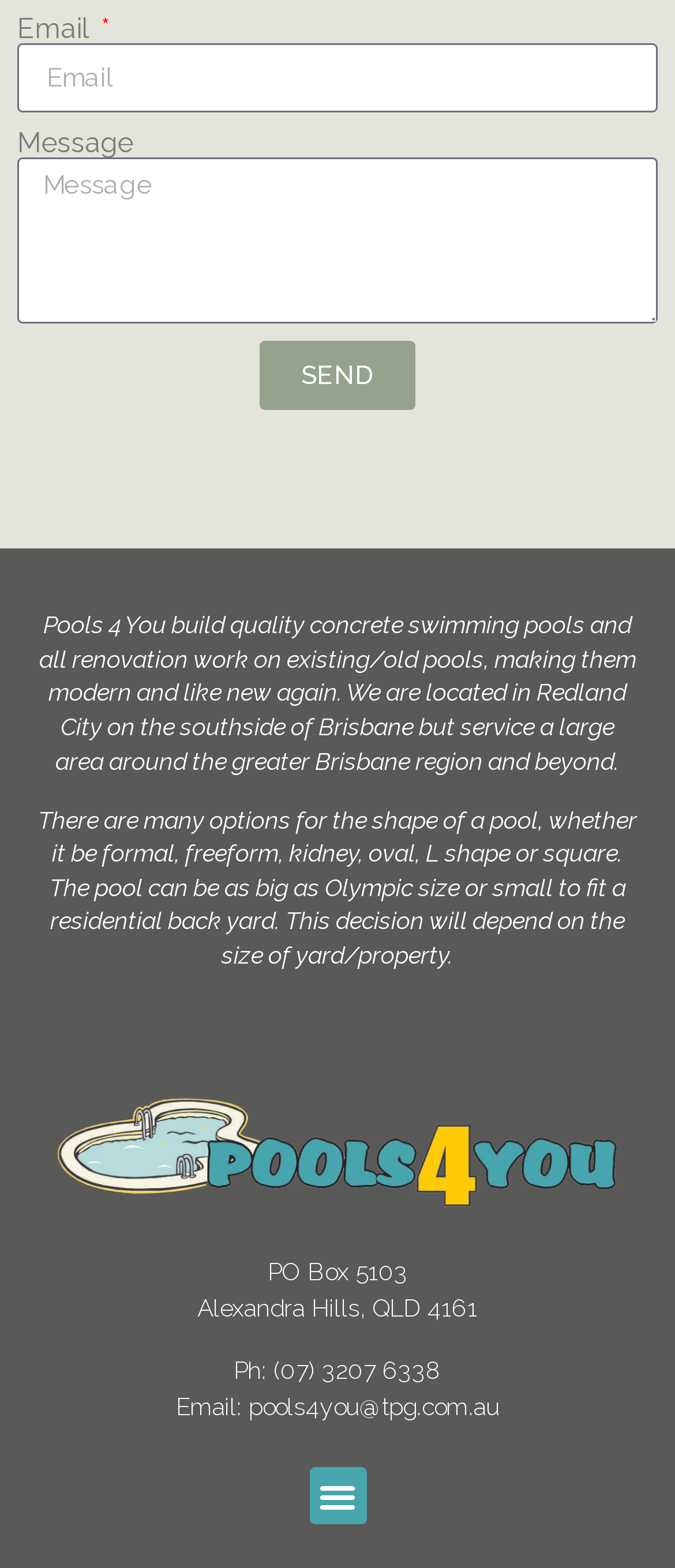Reply to the question with a brief word or phrase: Where is the company located?

Redland City